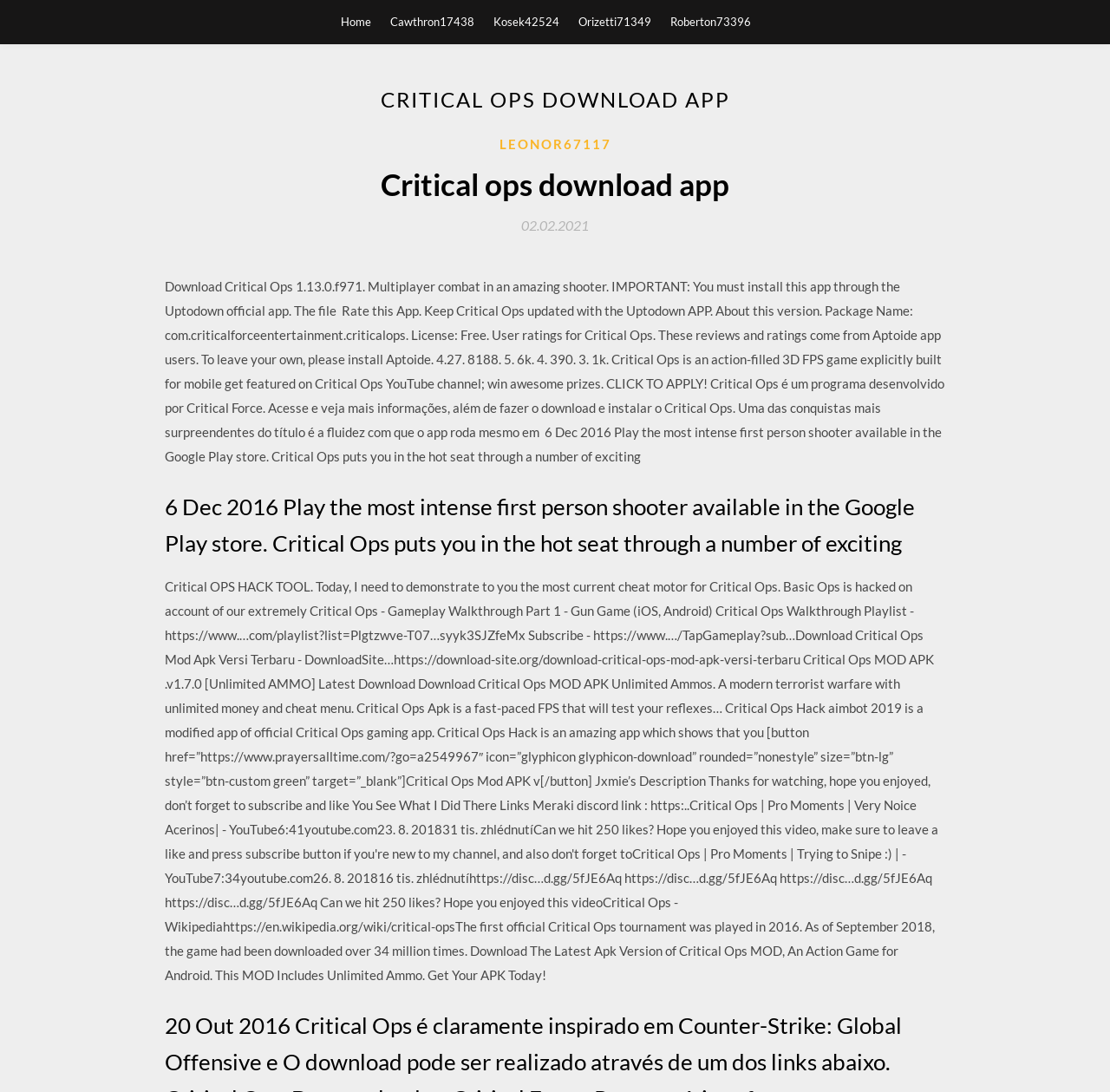Give a detailed account of the webpage, highlighting key information.

The webpage is about downloading the Critical Ops app, specifically version 1.13.0.f971. At the top, there are five links to different user profiles, namely Home, Cawthron17438, Kosek42524, Orizetti71349, and Roberton73396, aligned horizontally across the page. 

Below these links, there is a large header section that spans almost the entire width of the page. Within this section, there is a prominent heading that reads "CRITICAL OPS DOWNLOAD APP". 

Underneath the header section, there is a subheading that also reads "Critical ops download app". To the right of this subheading, there is a link to a user profile named LEONOR67117, and another link to a date, "02.02.2021". 

The main content of the page is a large block of text that describes the Critical Ops app, including its features, user ratings, and a call to action to install the app through the Uptodown official app. The text also mentions the possibility of getting featured on the Critical Ops YouTube channel and winning prizes. 

Further down, there is another heading that reads "6 Dec 2016 Play the most intense first person shooter available in the Google Play store. Critical Ops puts you in the hot seat through a number of exciting..." which appears to be a summary of the game's features.